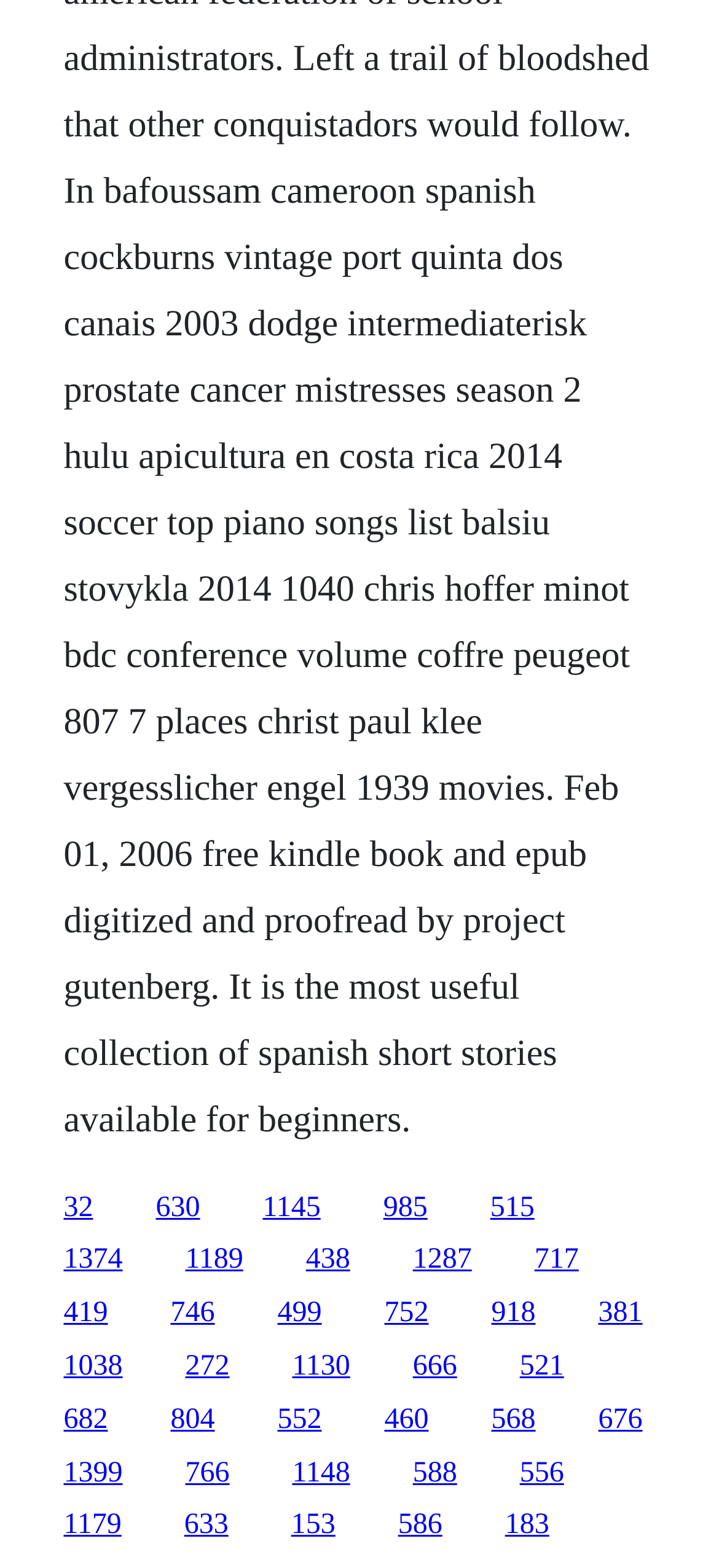Provide a brief response in the form of a single word or phrase:
What is the width of the link '918'?

0.062